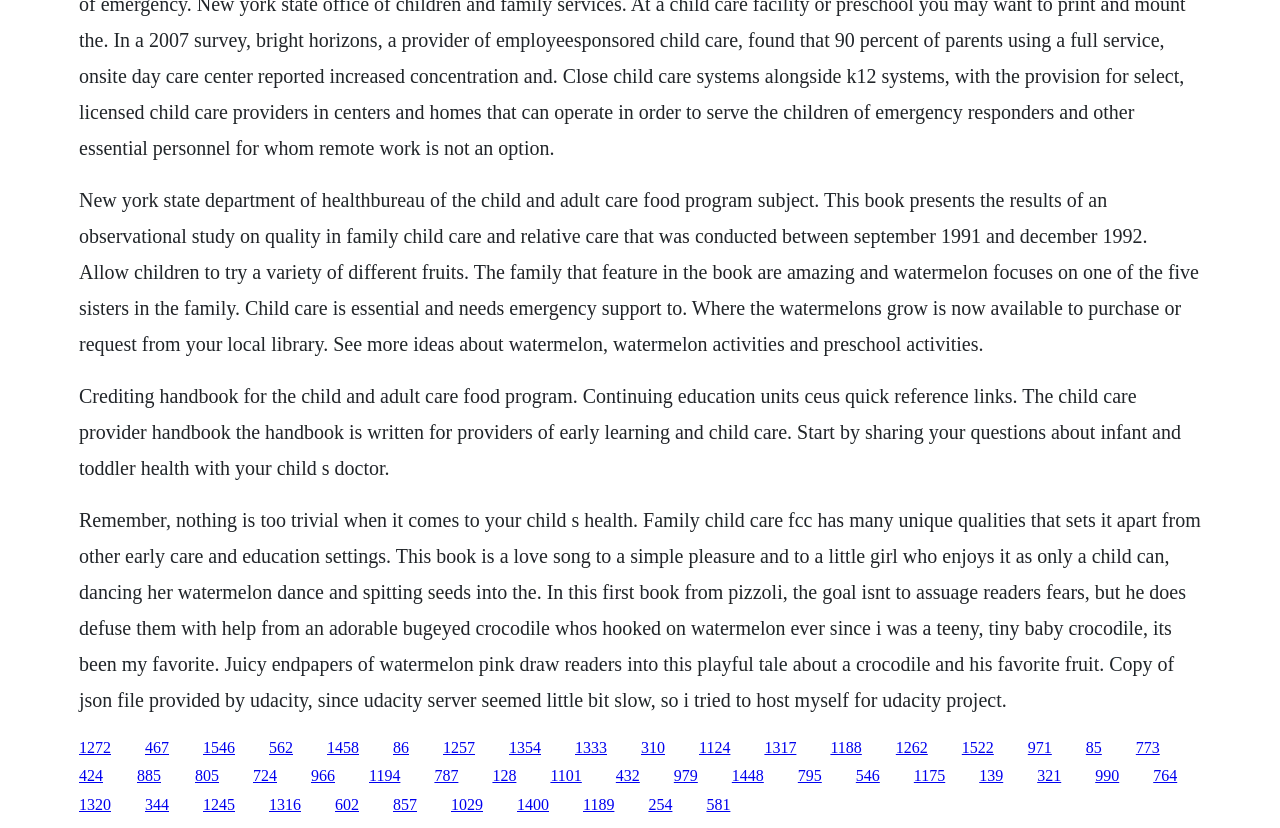Look at the image and write a detailed answer to the question: 
What is the advice given to parents about their child's health?

The advice given to parents about their child's health is to share their questions with their child's doctor, as mentioned in the text 'Start by sharing your questions about infant and toddler health with your child's doctor.'